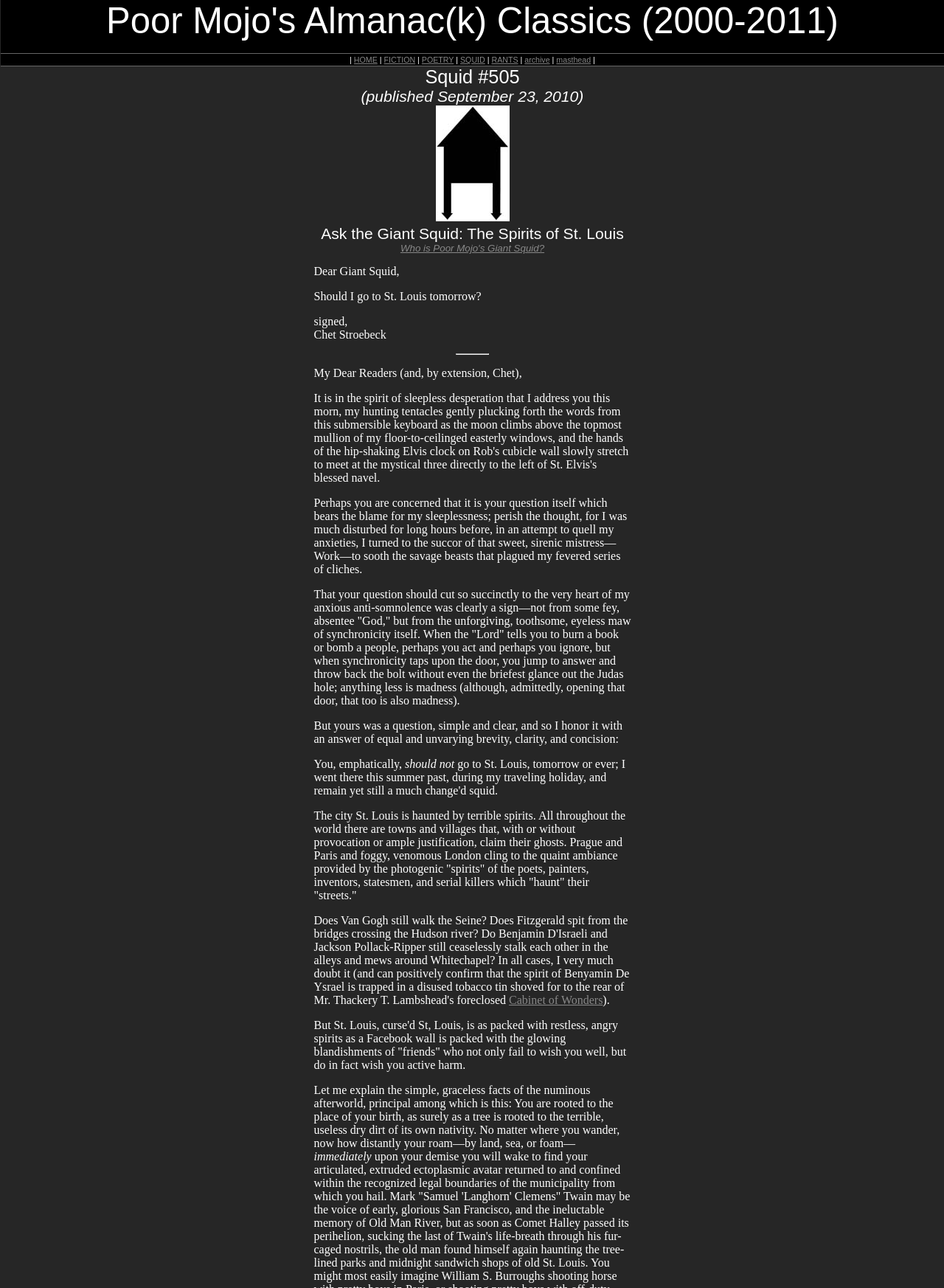What is the significance of St. Louis in this context?
Look at the image and provide a detailed response to the question.

In this context, St. Louis is significant because it is haunted by terrible spirits, according to the Giant Squid. The city is portrayed as a place with a dark and malevolent energy, which is a central theme in the Giant Squid's response.